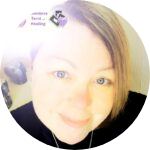What aspects does Amanda incorporate into her approach to menopause?
Using the visual information from the image, give a one-word or short-phrase answer.

Spirituality and mindfulness